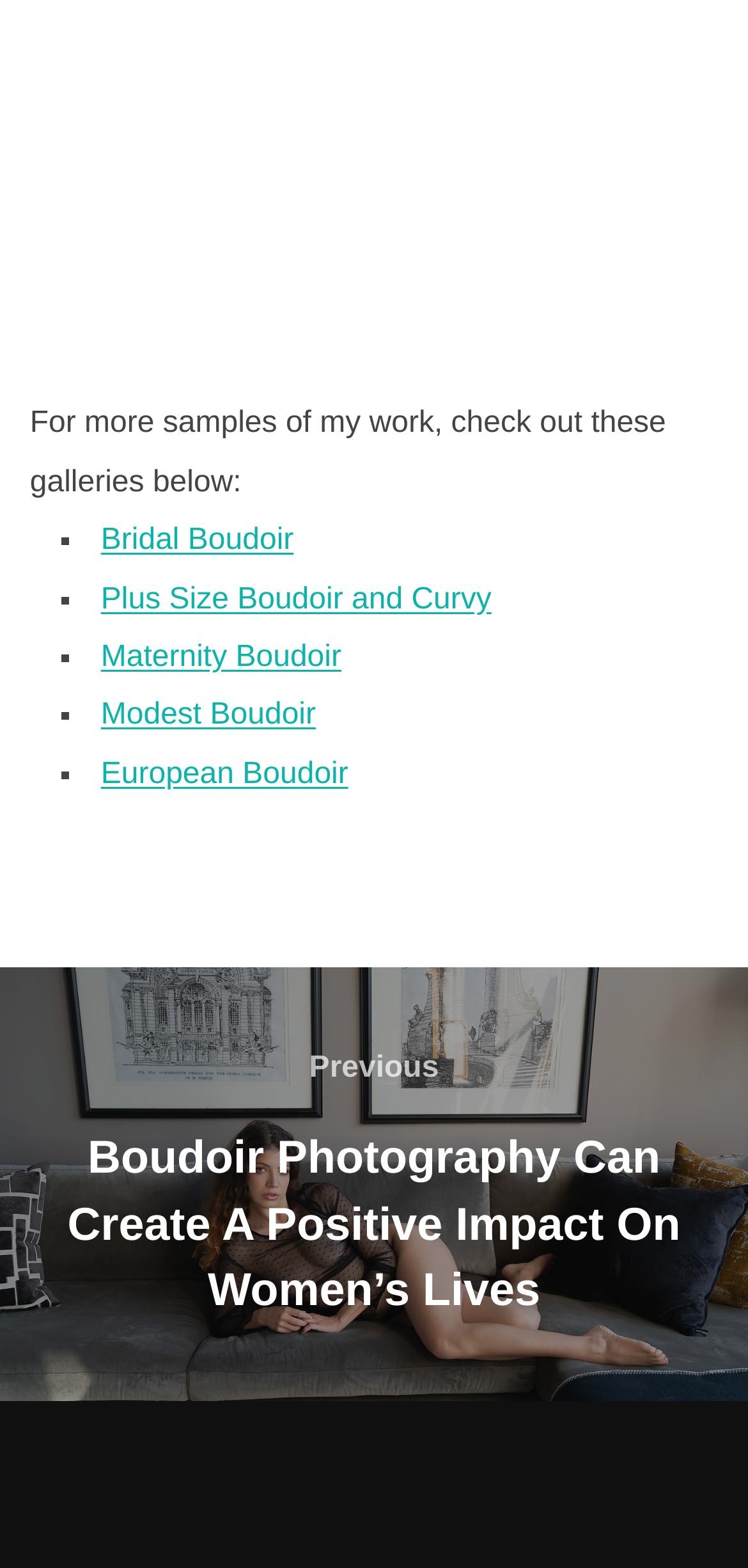Respond with a single word or short phrase to the following question: 
What is the theme of the galleries?

Boudoir